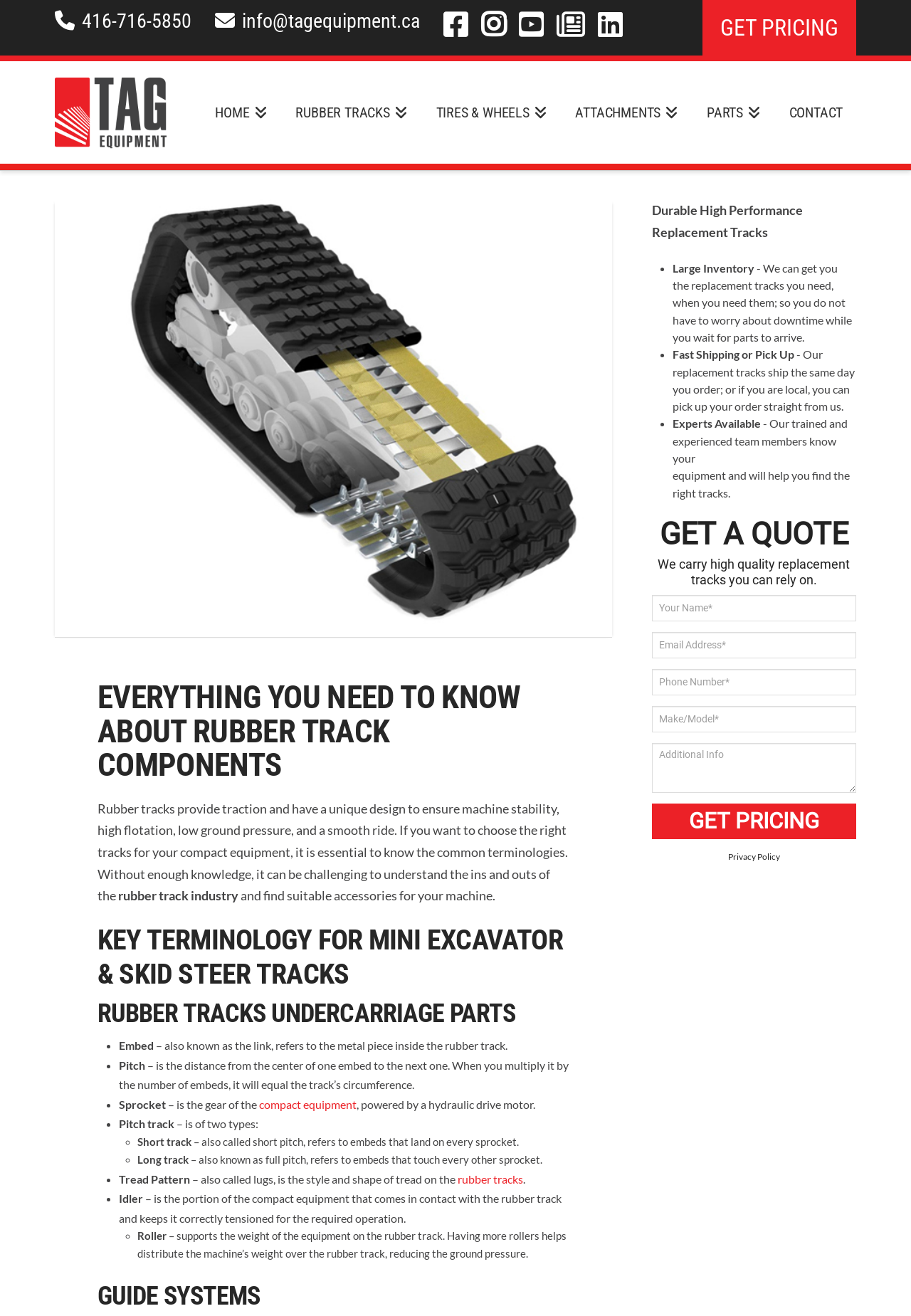Determine the bounding box coordinates of the clickable element to achieve the following action: 'Click the Tag Equipment link'. Provide the coordinates as four float values between 0 and 1, formatted as [left, top, right, bottom].

[0.06, 0.059, 0.183, 0.113]